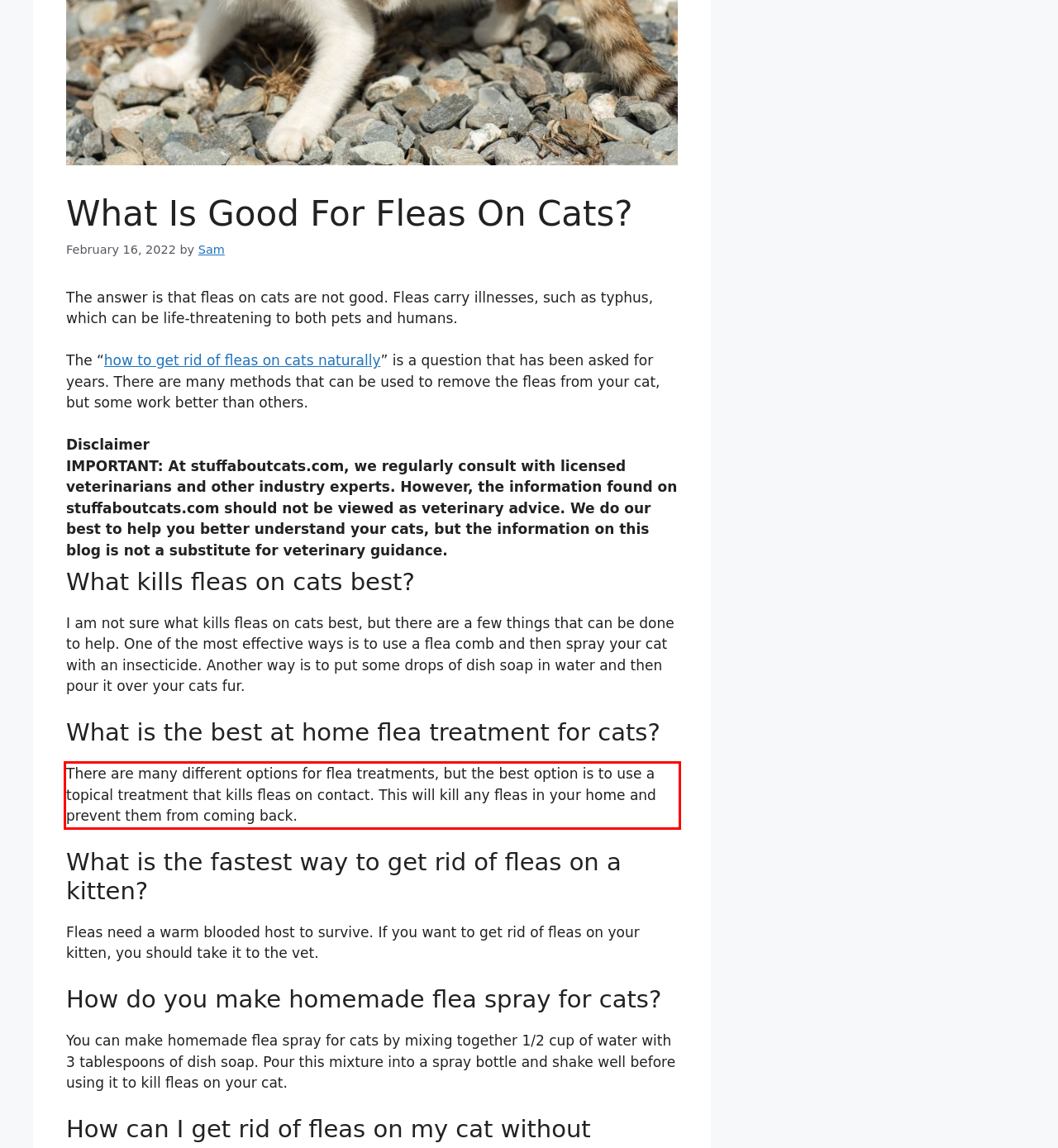You are given a webpage screenshot with a red bounding box around a UI element. Extract and generate the text inside this red bounding box.

There are many different options for flea treatments, but the best option is to use a topical treatment that kills fleas on contact. This will kill any fleas in your home and prevent them from coming back.